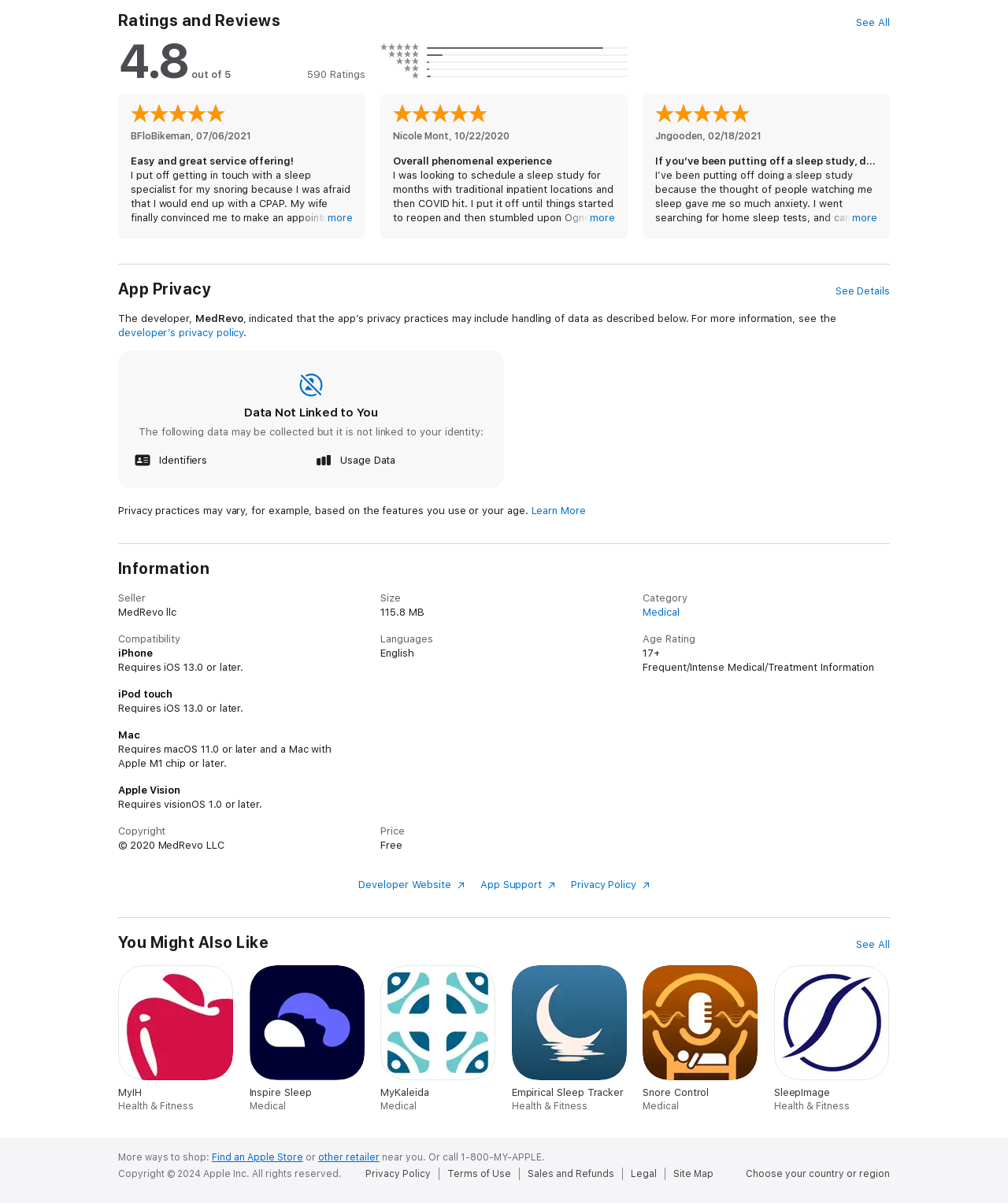What is the minimum iOS version required to run the Ognomy app?
Please provide a comprehensive answer based on the visual information in the image.

The minimum iOS version required to run the Ognomy app is mentioned in the 'Compatibility' section, where it says 'Requires iOS 13.0 or later'.